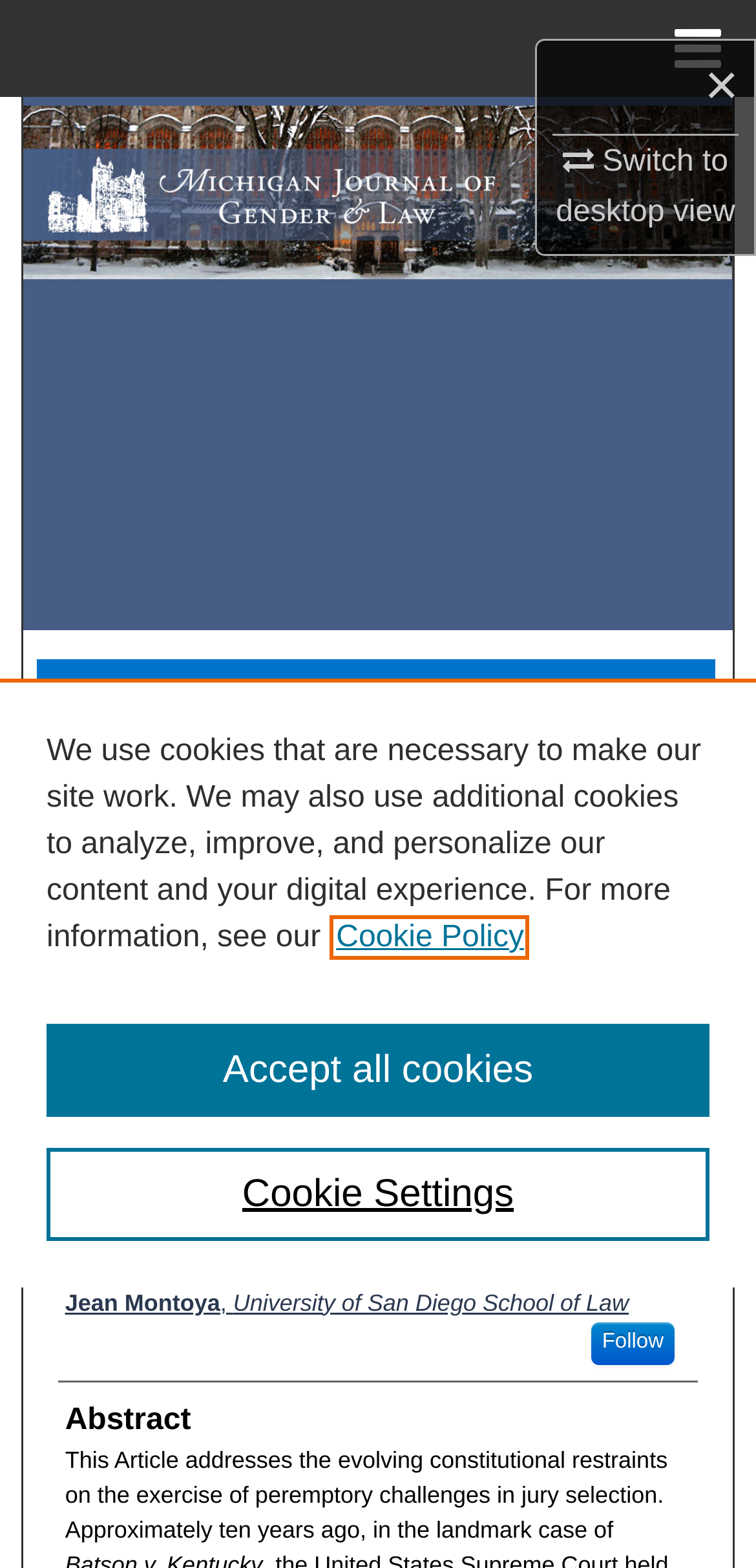Pinpoint the bounding box coordinates of the area that should be clicked to complete the following instruction: "Switch to desktop view". The coordinates must be given as four float numbers between 0 and 1, i.e., [left, top, right, bottom].

[0.735, 0.088, 0.972, 0.146]